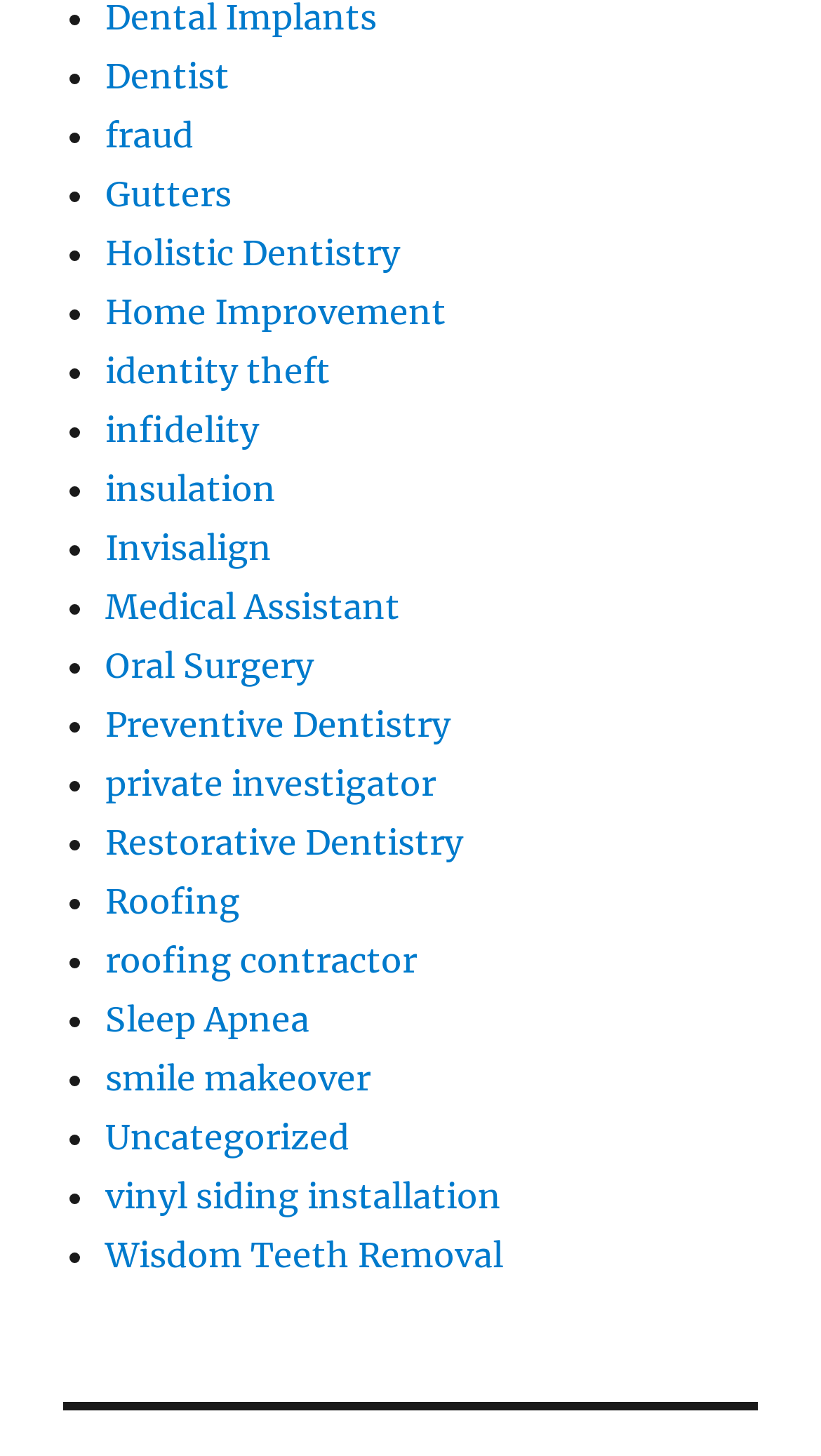Determine the bounding box coordinates of the clickable element to achieve the following action: 'learn about Preventive Dentistry'. Provide the coordinates as four float values between 0 and 1, formatted as [left, top, right, bottom].

[0.128, 0.483, 0.549, 0.512]